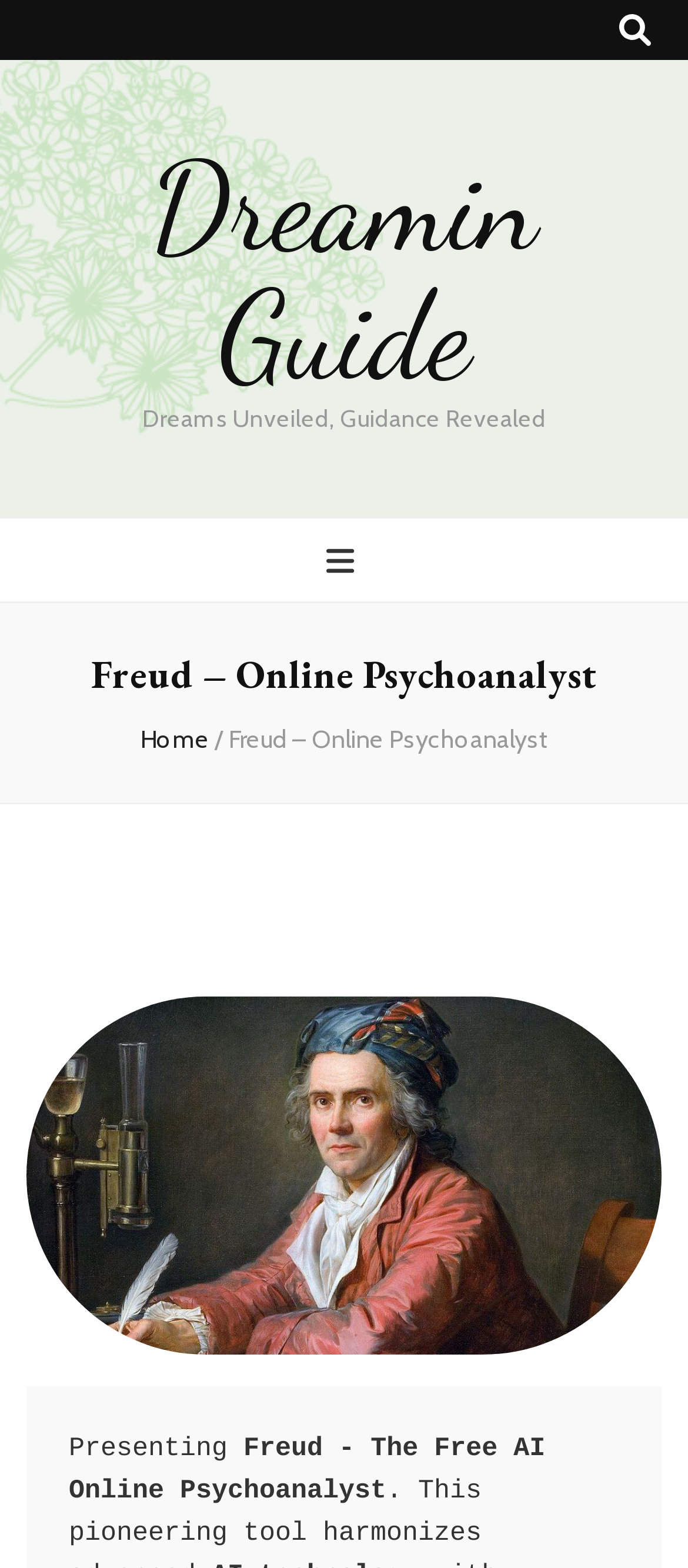What is the purpose of the website?
Kindly offer a comprehensive and detailed response to the question.

I found the answer by looking at the meta description and the overall structure of the webpage, which suggests that the website is designed to provide psychological insights and guidance to users.